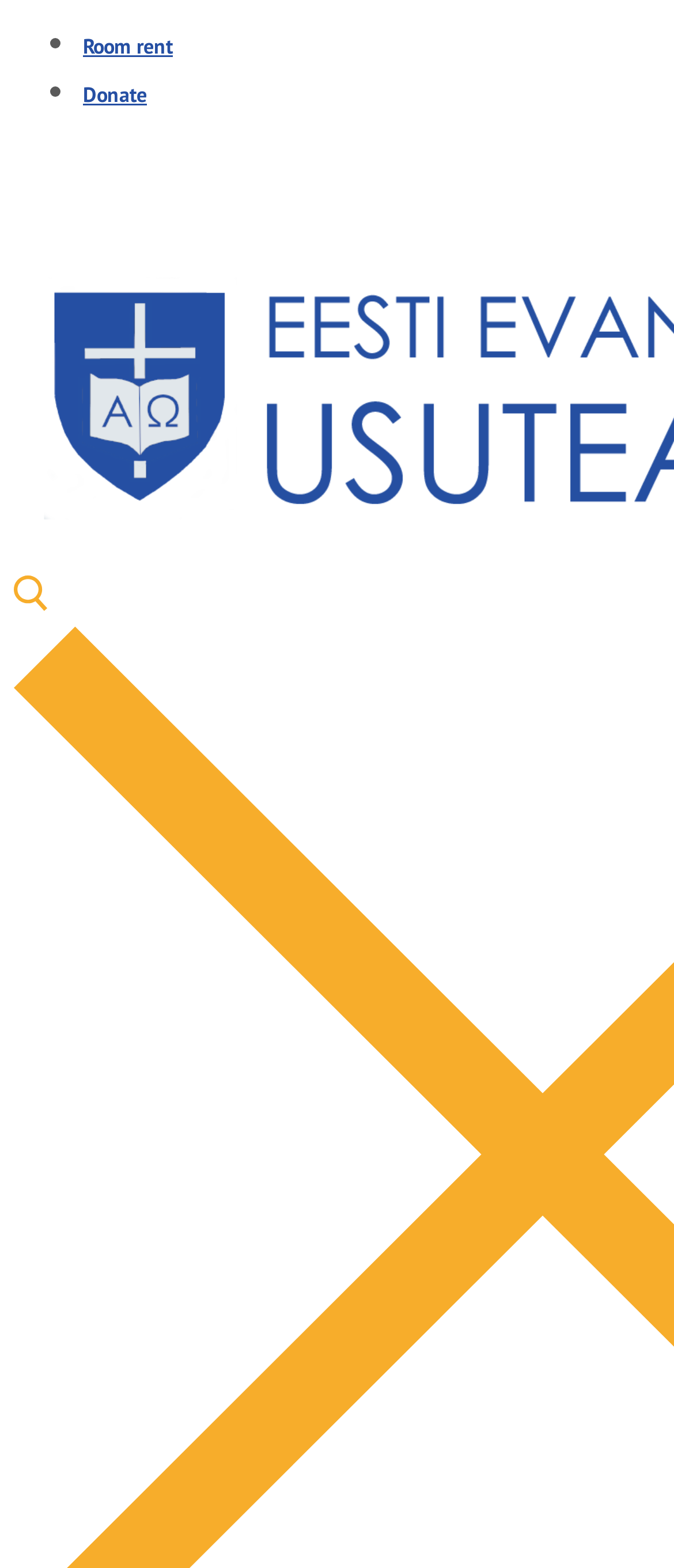Please specify the bounding box coordinates in the format (top-left x, top-left y, bottom-right x, bottom-right y), with values ranging from 0 to 1. Identify the bounding box for the UI component described as follows: Donate

[0.123, 0.052, 0.218, 0.069]